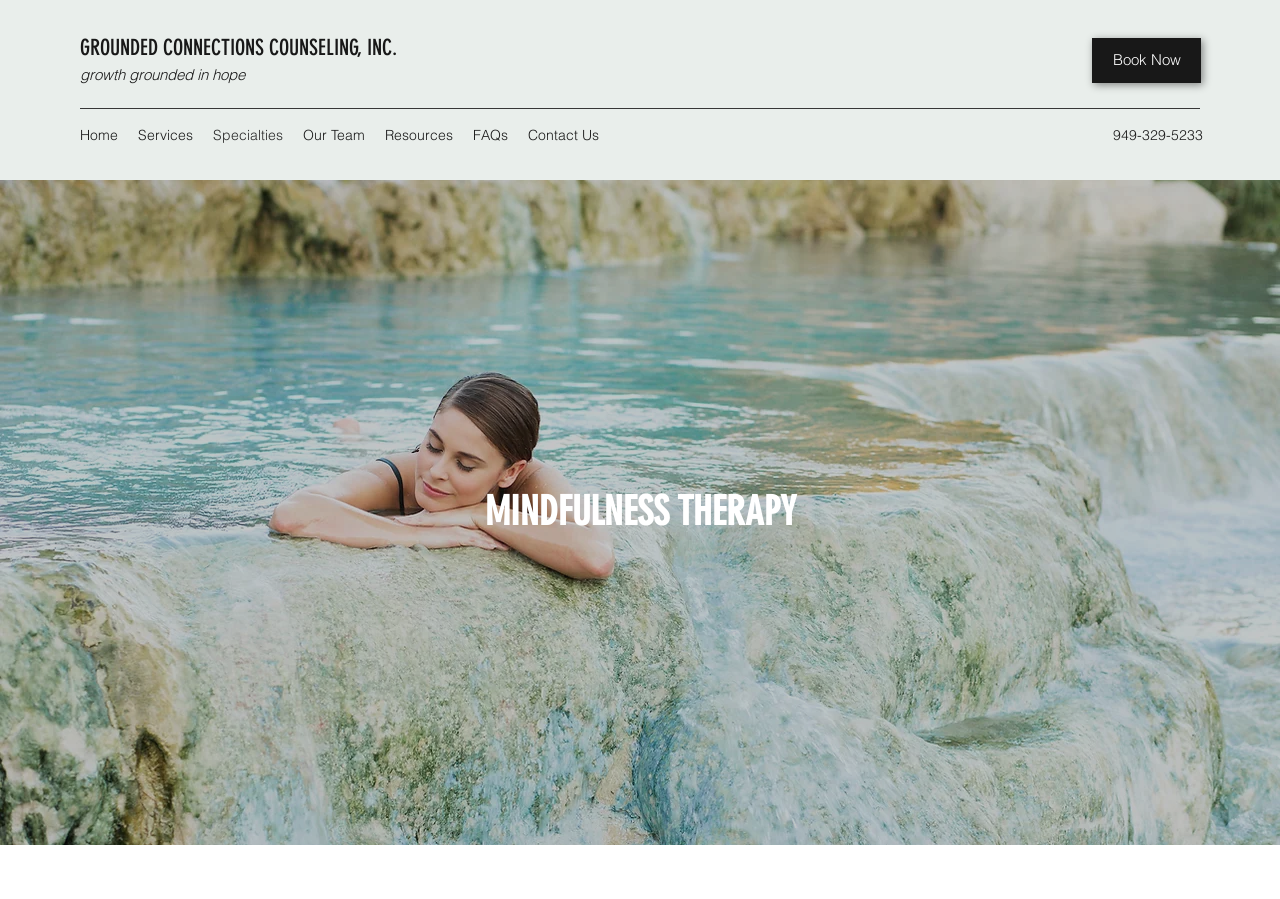Please identify the bounding box coordinates of the clickable area that will fulfill the following instruction: "Learn about Mindfulness Therapy". The coordinates should be in the format of four float numbers between 0 and 1, i.e., [left, top, right, bottom].

[0.18, 0.539, 0.82, 0.6]